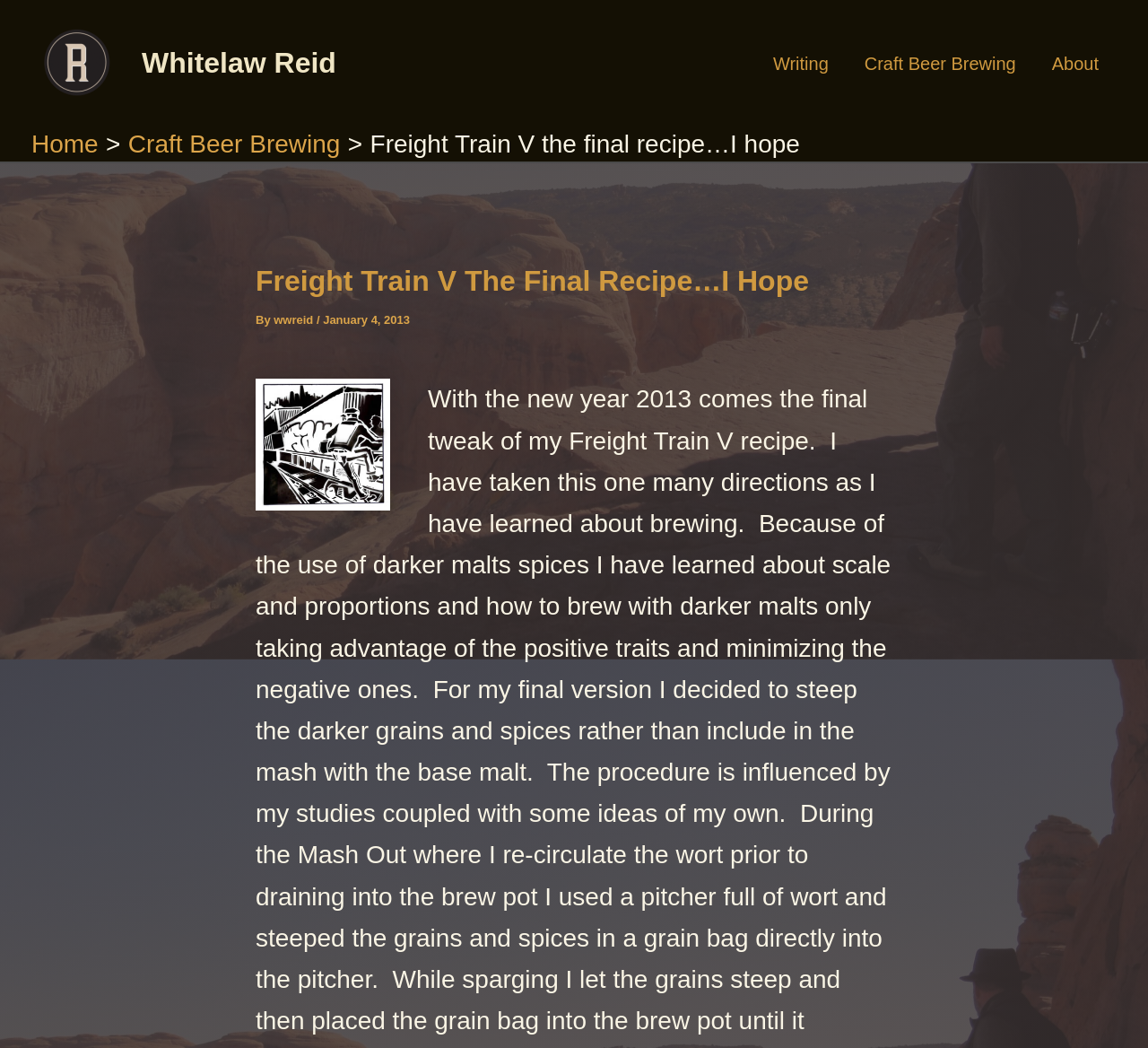Using details from the image, please answer the following question comprehensively:
How many breadcrumb links are there?

I counted the number of links in the breadcrumb section, which are 'Home' and 'Craft Beer Brewing', to get the answer.